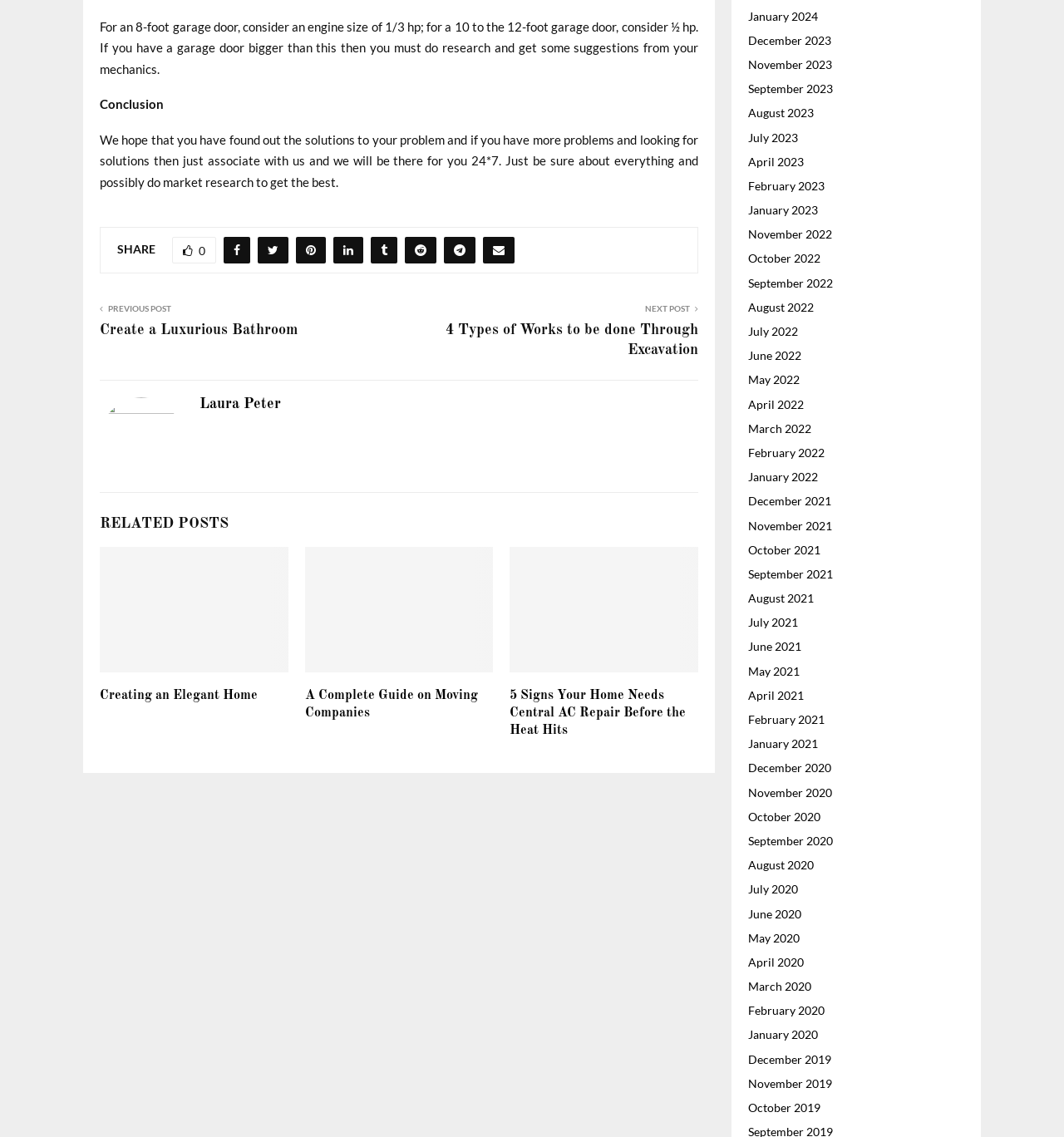Specify the bounding box coordinates of the area that needs to be clicked to achieve the following instruction: "Browse posts from January 2024".

[0.703, 0.008, 0.769, 0.02]